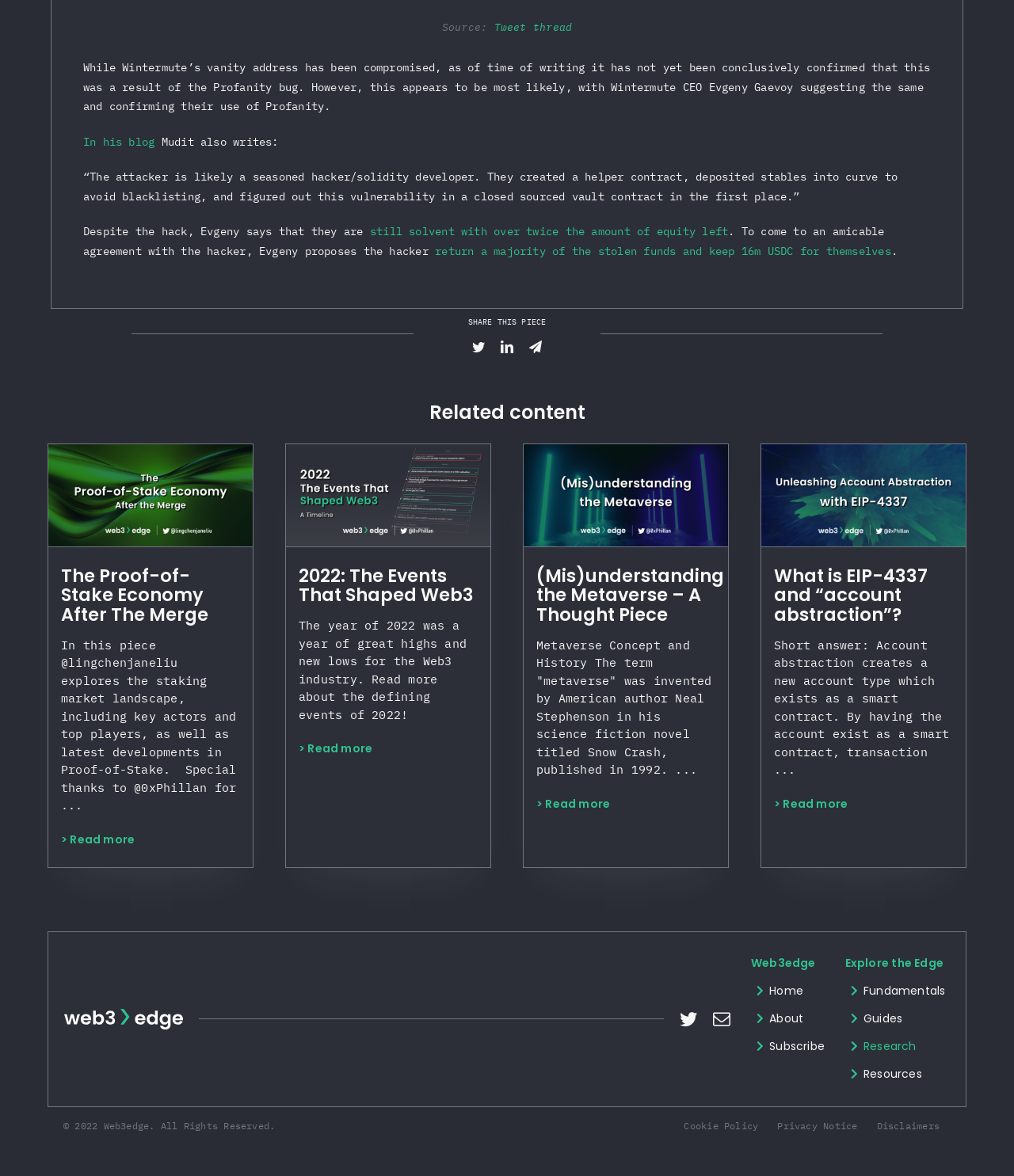Review the image closely and give a comprehensive answer to the question: What is the purpose of the 'SHARE THIS PIECE' button?

The 'SHARE THIS PIECE' button is likely intended to allow users to share the article on social media platforms, as evidenced by the presence of Twitter, LinkedIn, and Telegram links nearby.